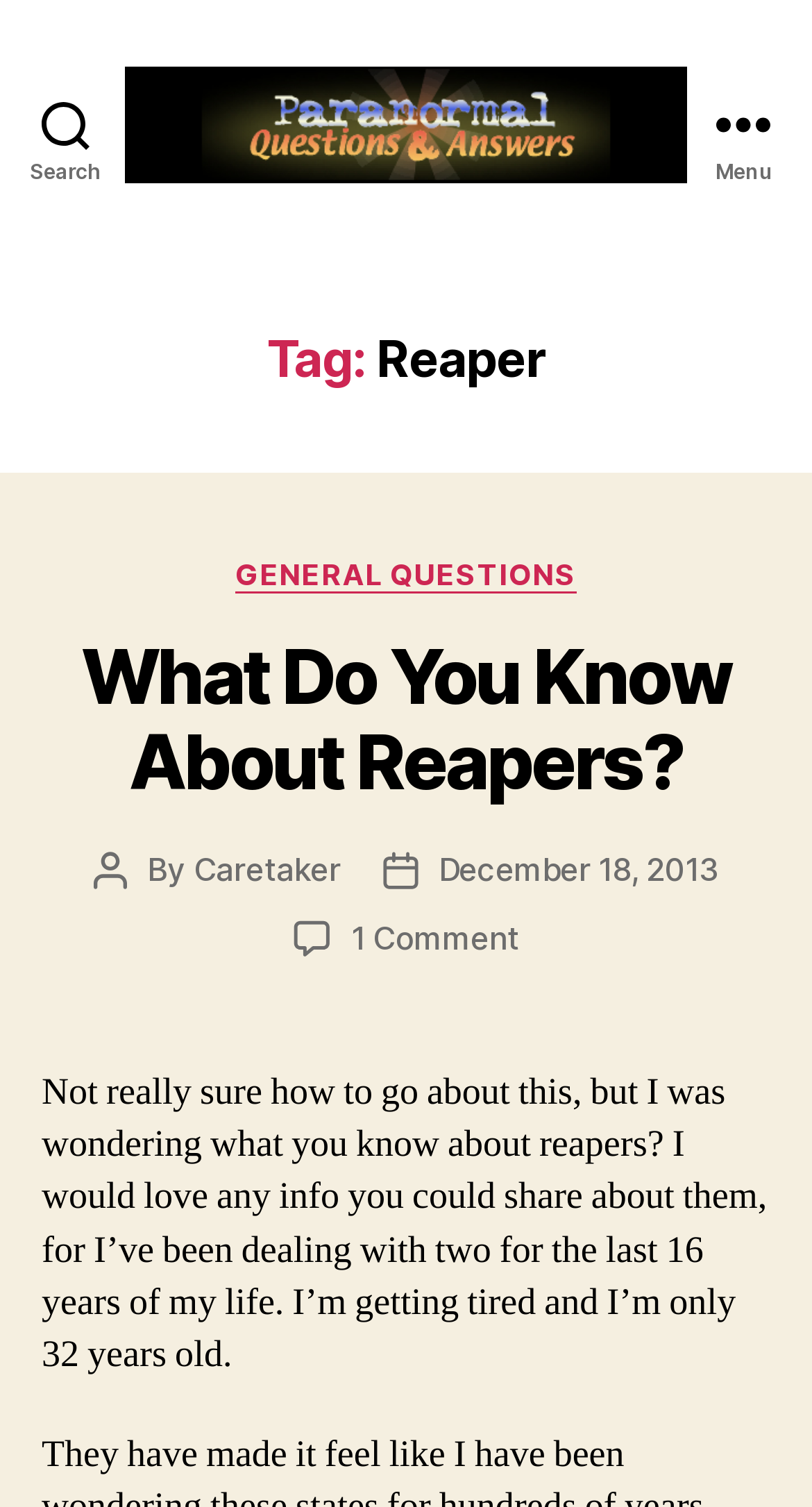Based on the image, provide a detailed and complete answer to the question: 
What is the category of the current post?

I determined the category by looking at the link 'GENERAL QUESTIONS' under the 'Categories' heading, which suggests that the current post belongs to this category.